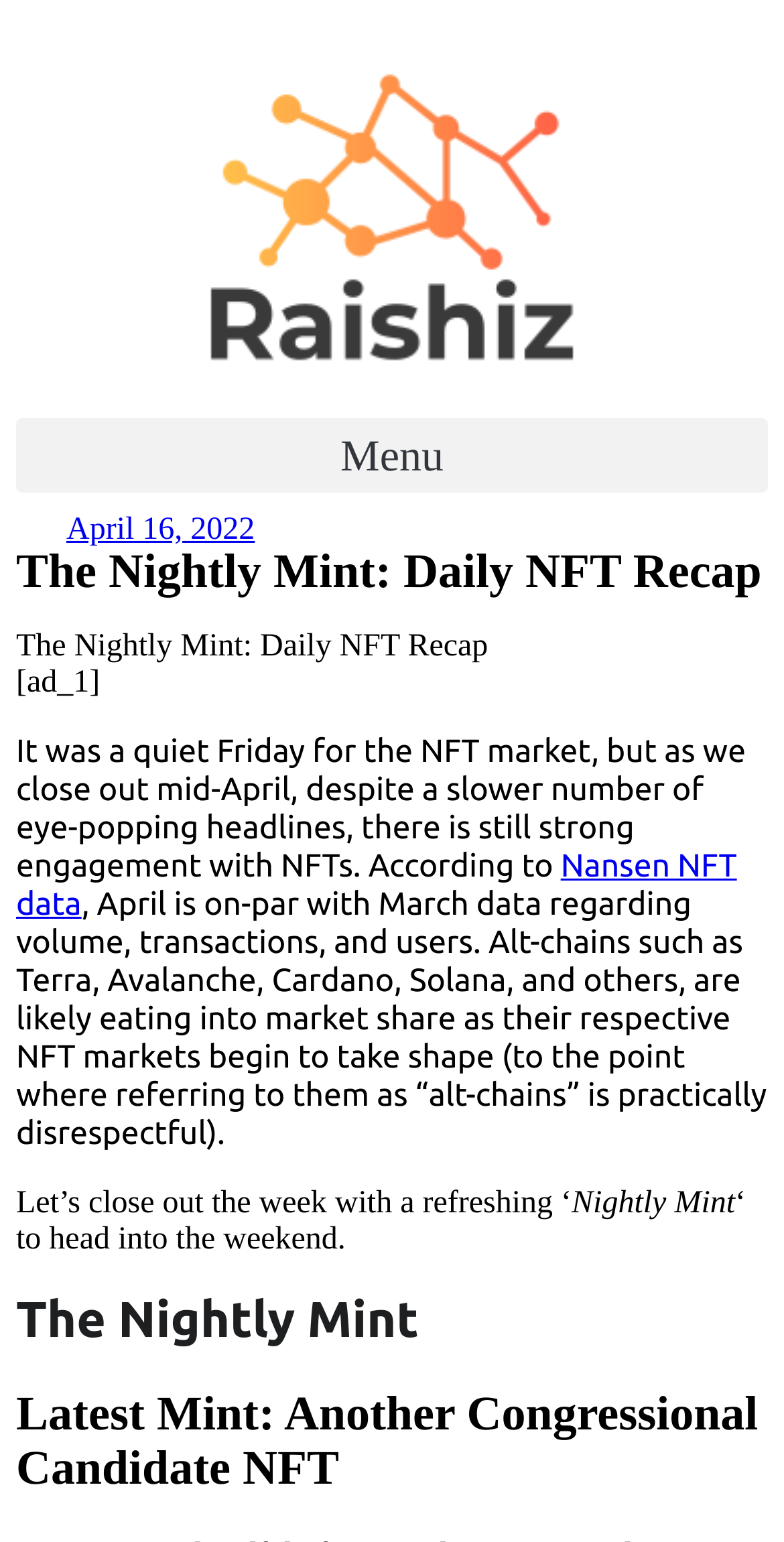Answer the following inquiry with a single word or phrase:
Is the menu toggle button expanded?

False